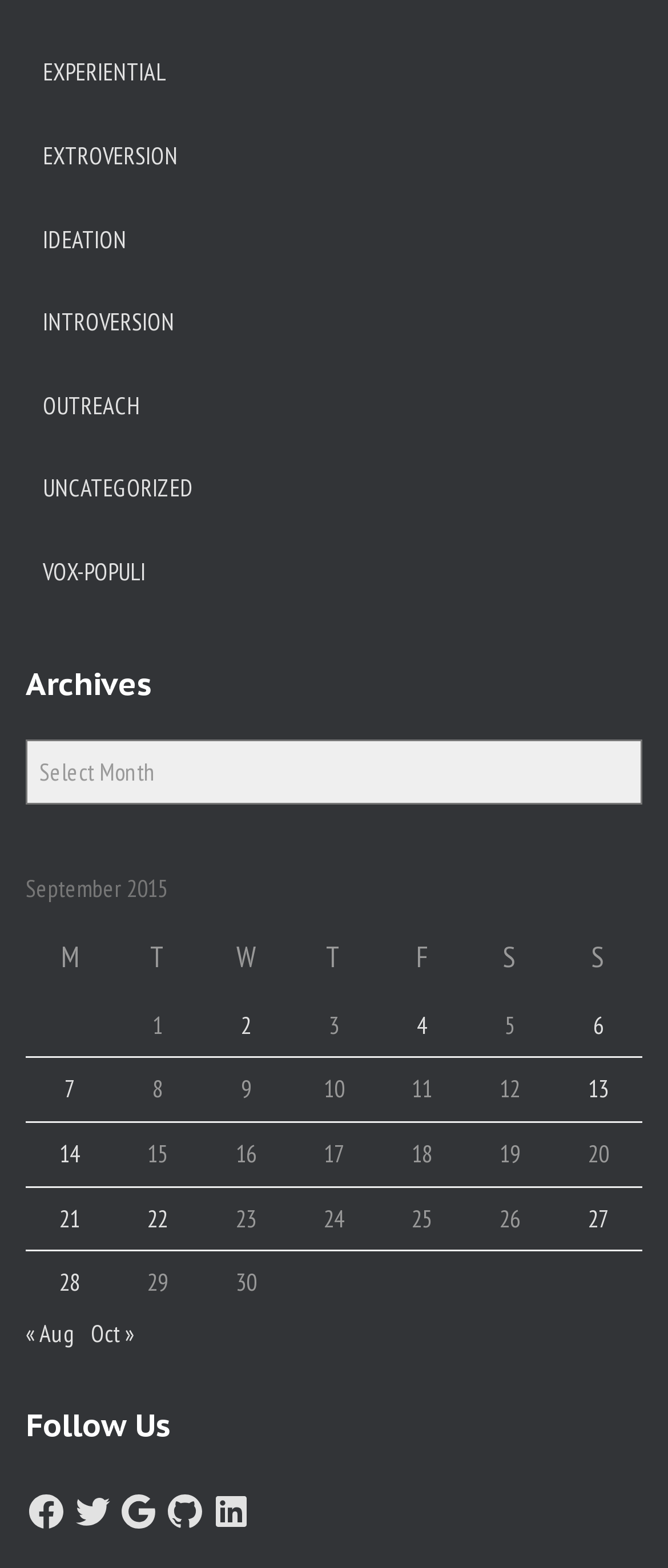Analyze the image and answer the question with as much detail as possible: 
What is the category of the link 'EXTROVERSION'?

The link 'EXTROVERSION' is located under the heading 'Archives', which suggests that it is a category of archives.